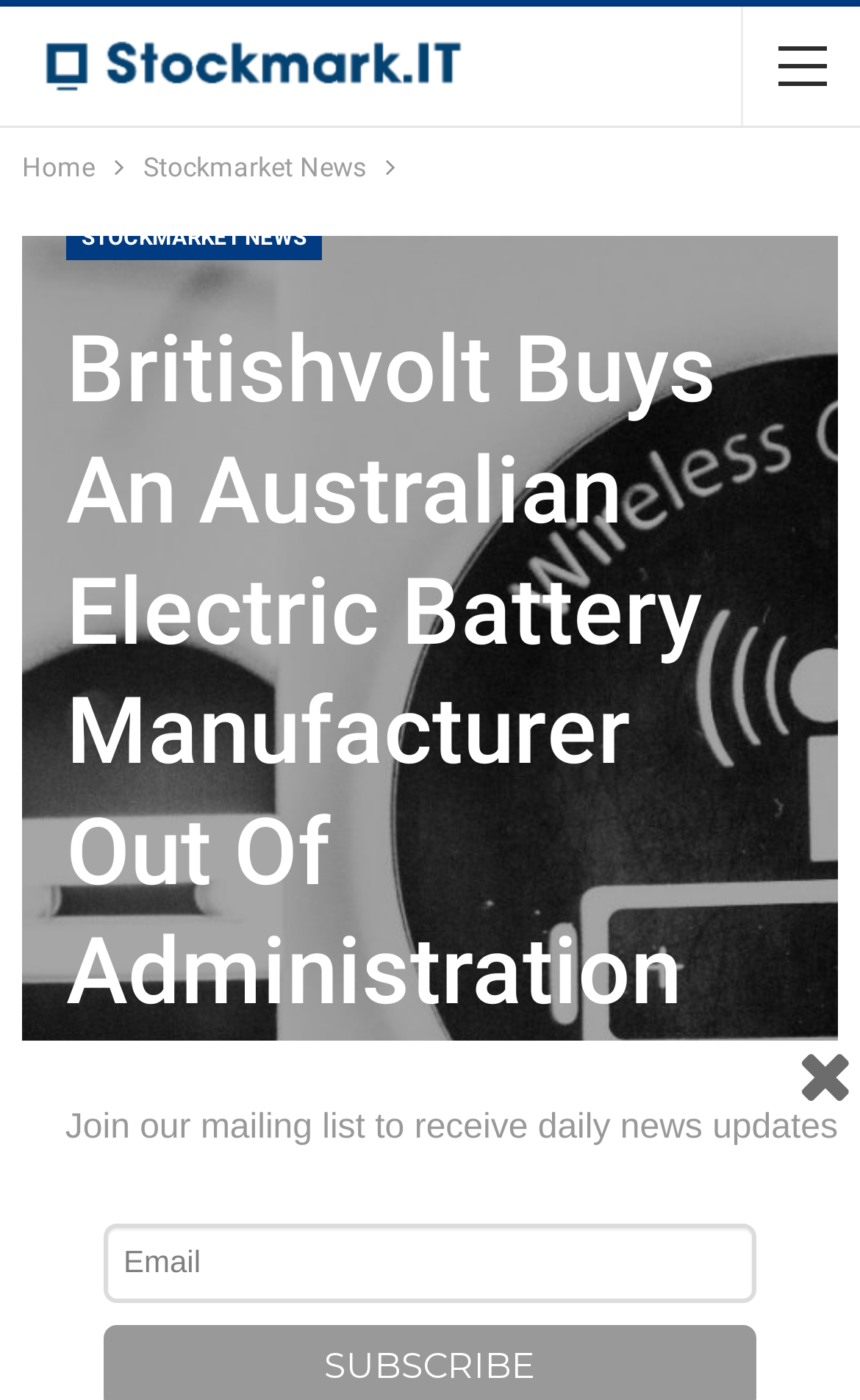Identify and provide the main heading of the webpage.

Britishvolt Buys An Australian Electric Battery Manufacturer Out Of Administration